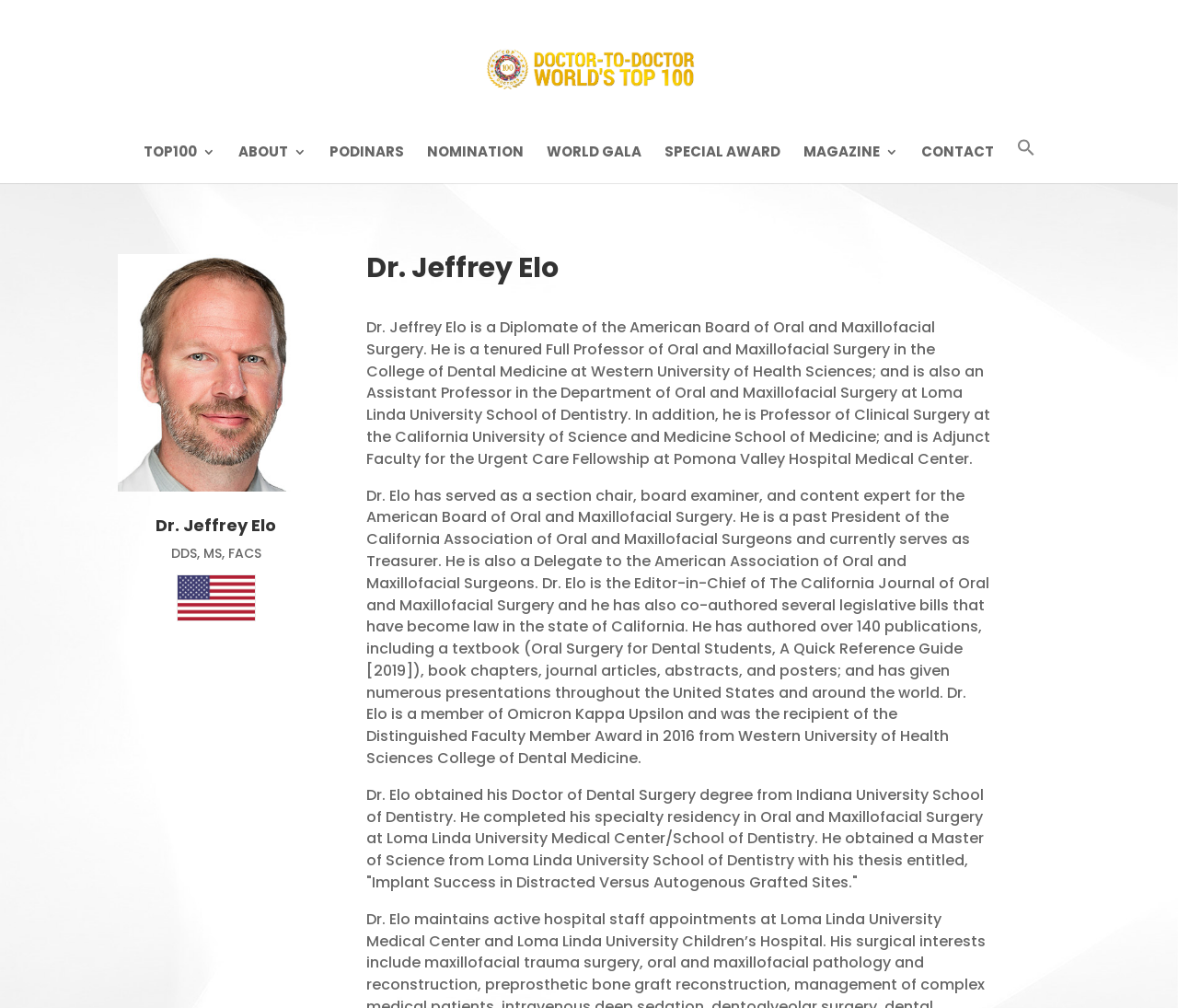Identify the bounding box coordinates of the part that should be clicked to carry out this instruction: "Search using the search icon".

[0.863, 0.137, 0.879, 0.182]